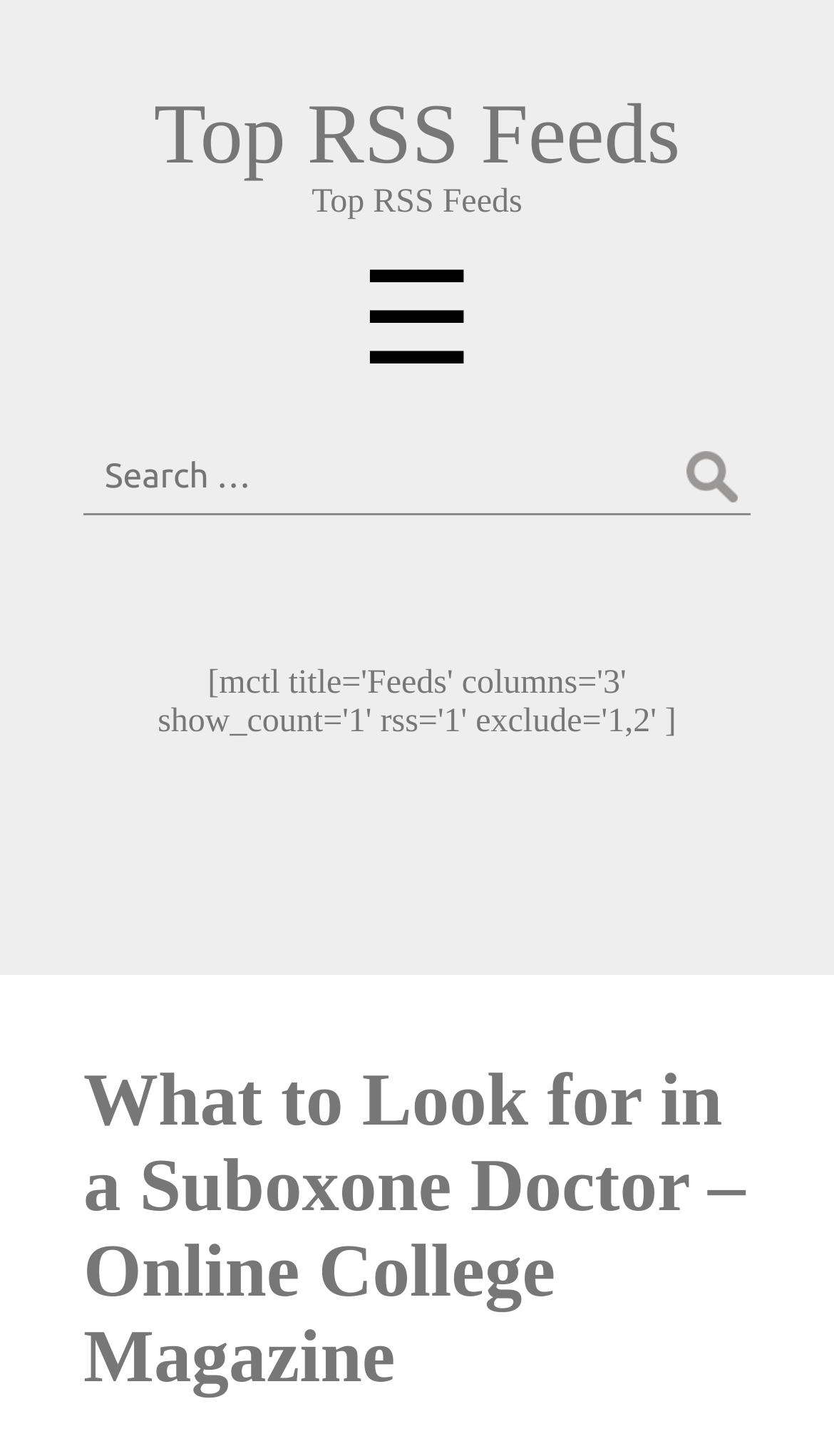From the image, can you give a detailed response to the question below:
What is the topic of the webpage?

The webpage's title 'What to Look for in a Suboxone Doctor' and the content of the webpage suggest that the topic is related to finding a doctor who prescribes Suboxone, a medication used to treat opioid addiction.